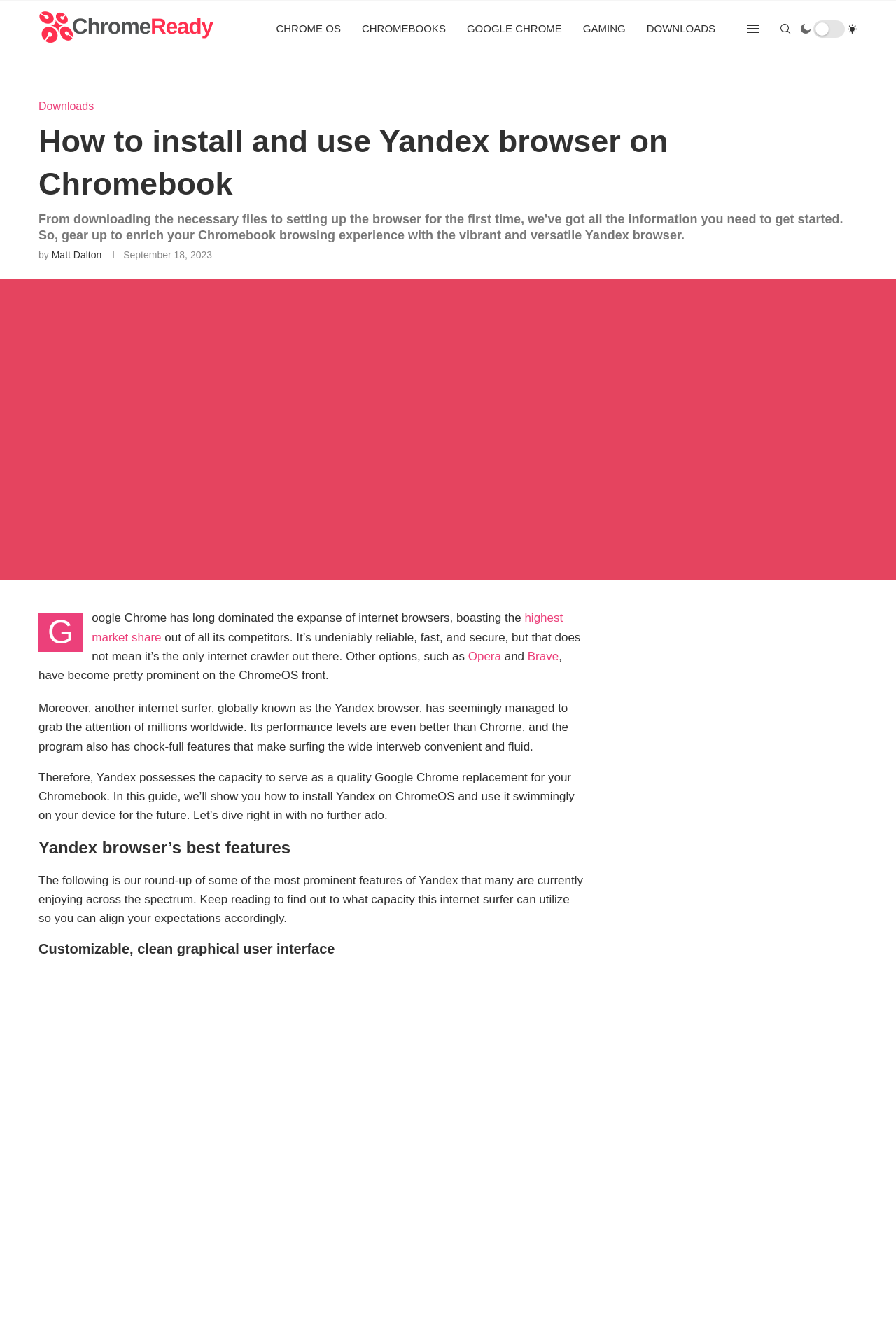Who wrote this article?
Provide a short answer using one word or a brief phrase based on the image.

Matt Dalton